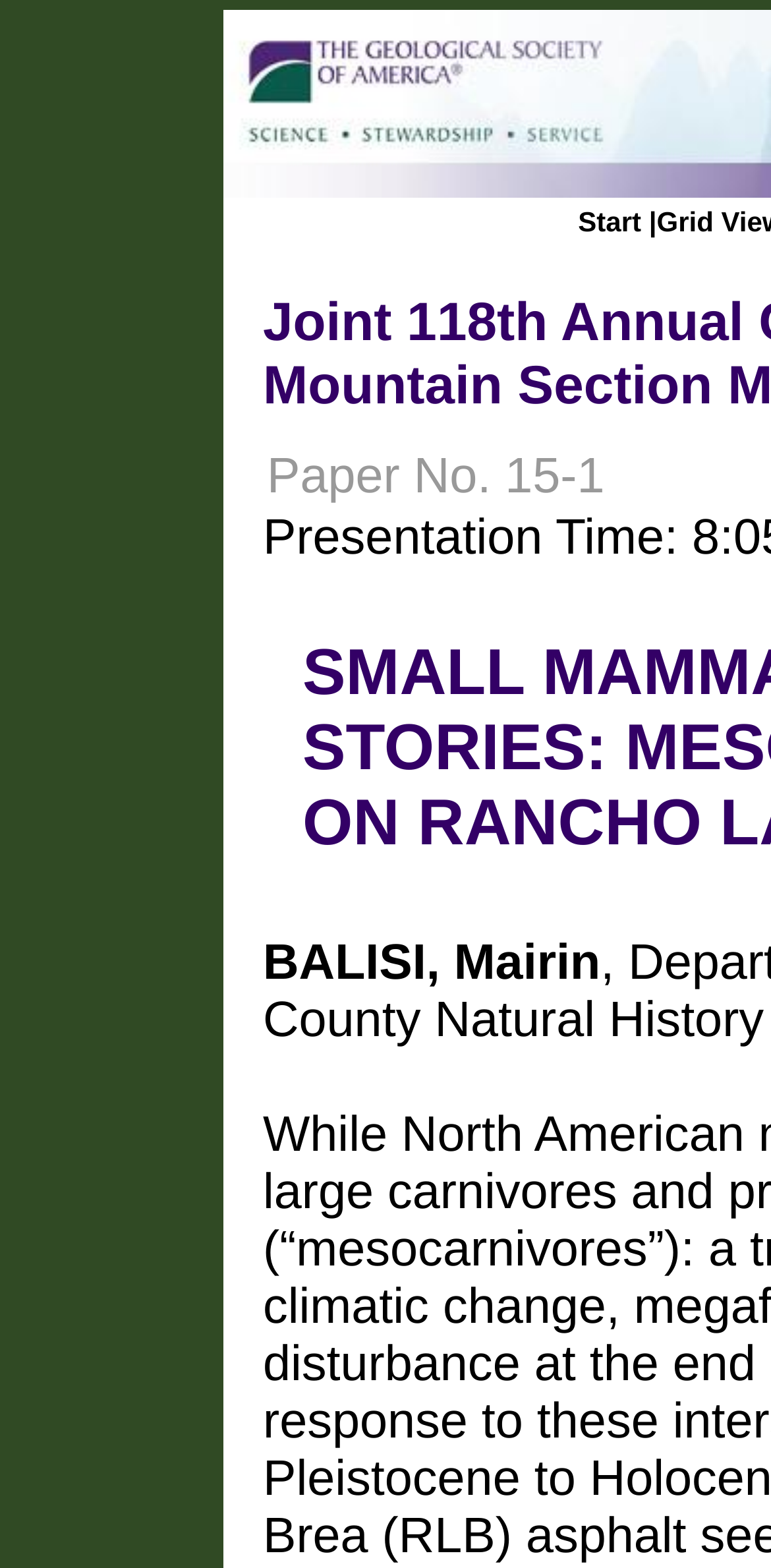Find and provide the bounding box coordinates for the UI element described with: "Start".

[0.75, 0.131, 0.832, 0.151]